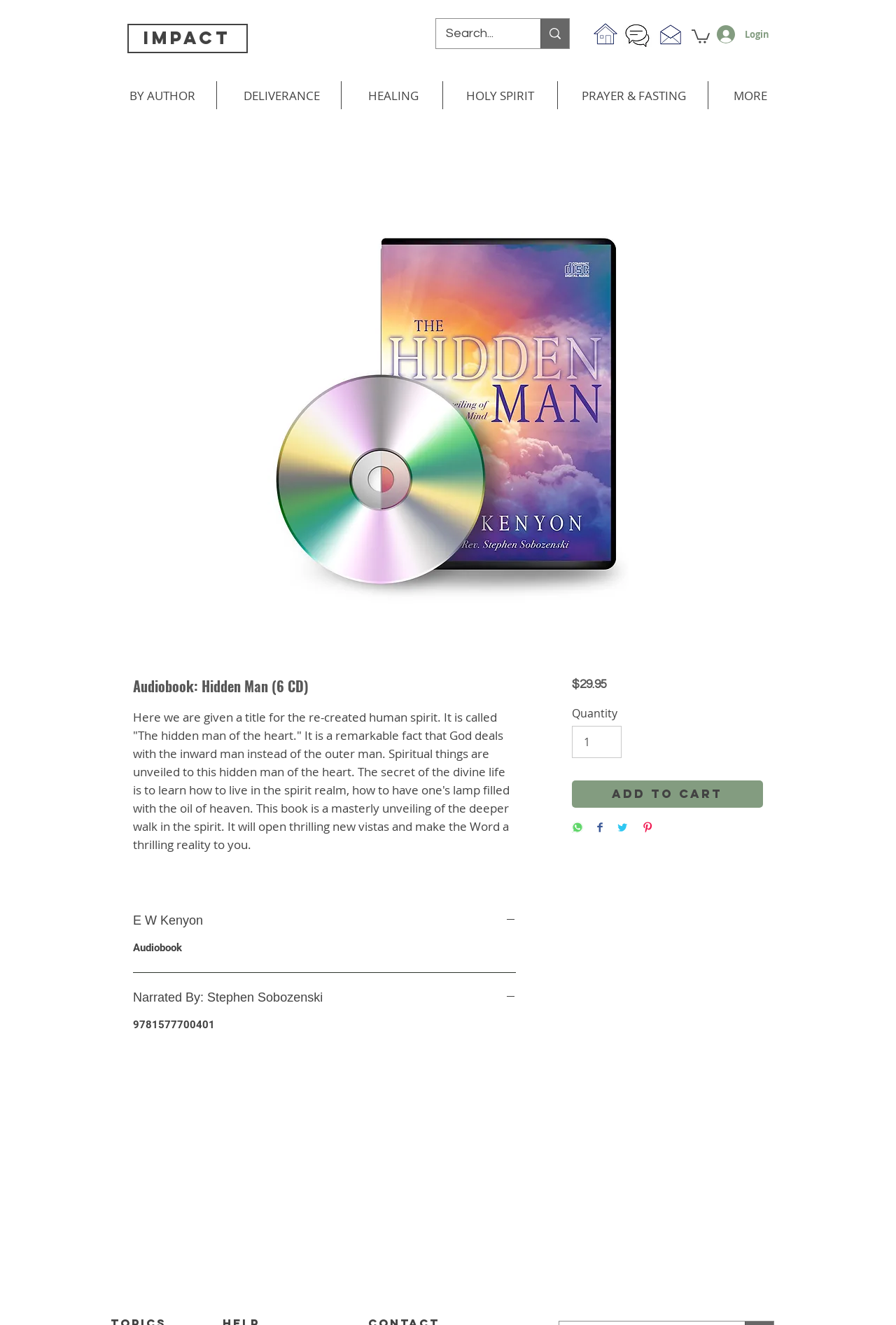Find the bounding box coordinates of the element you need to click on to perform this action: 'Login to the website'. The coordinates should be represented by four float values between 0 and 1, in the format [left, top, right, bottom].

[0.789, 0.016, 0.859, 0.036]